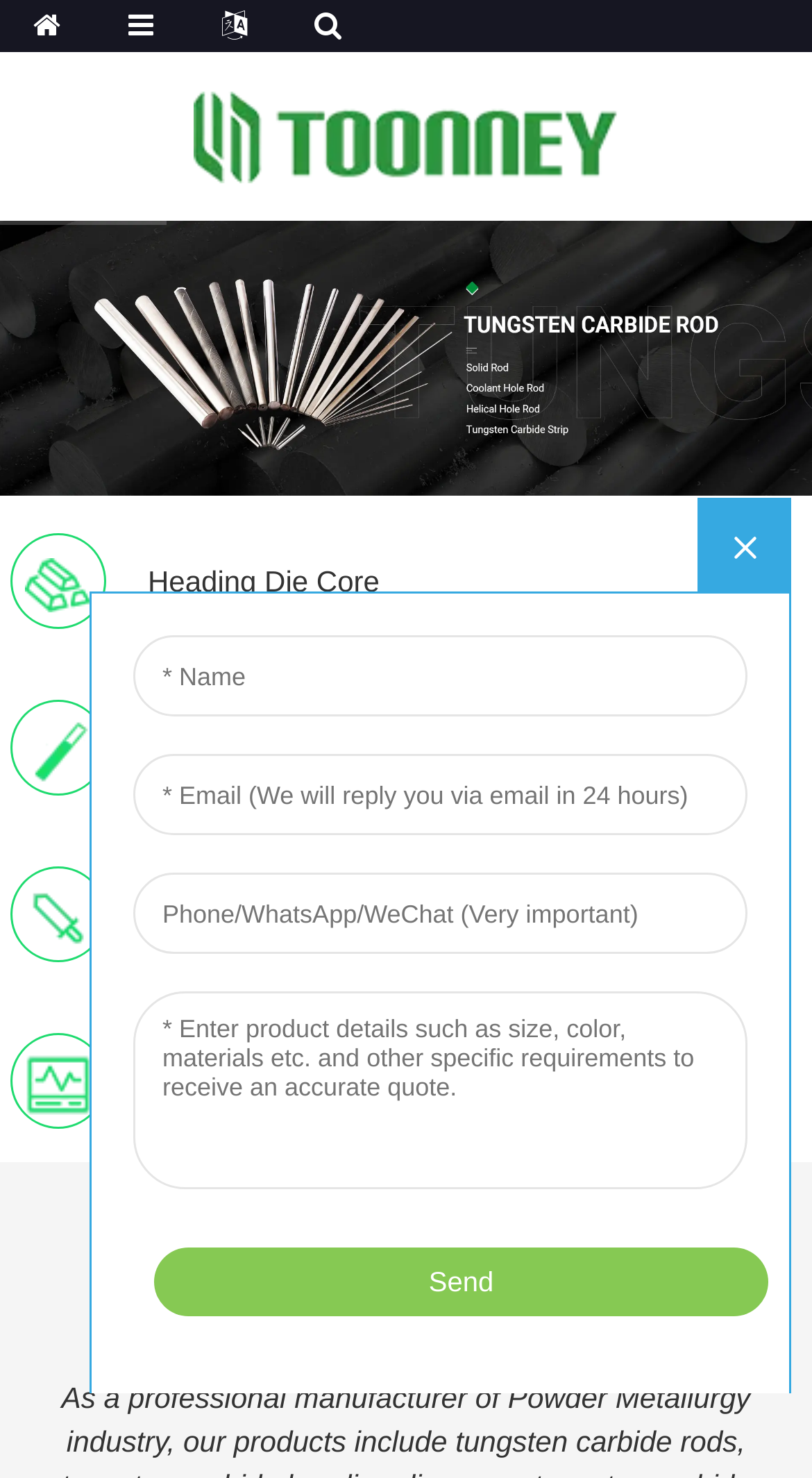What is the purpose of the 'Sintering Furnace'?
Look at the image and construct a detailed response to the question.

The 'Sintering Furnace' link is listed alongside other product-related links, suggesting that it is a part of the manufacturing process for the company's cemented carbide products. Sintering is a common process in metalworking, so it's likely that the furnace is used to create or shape the carbide products.